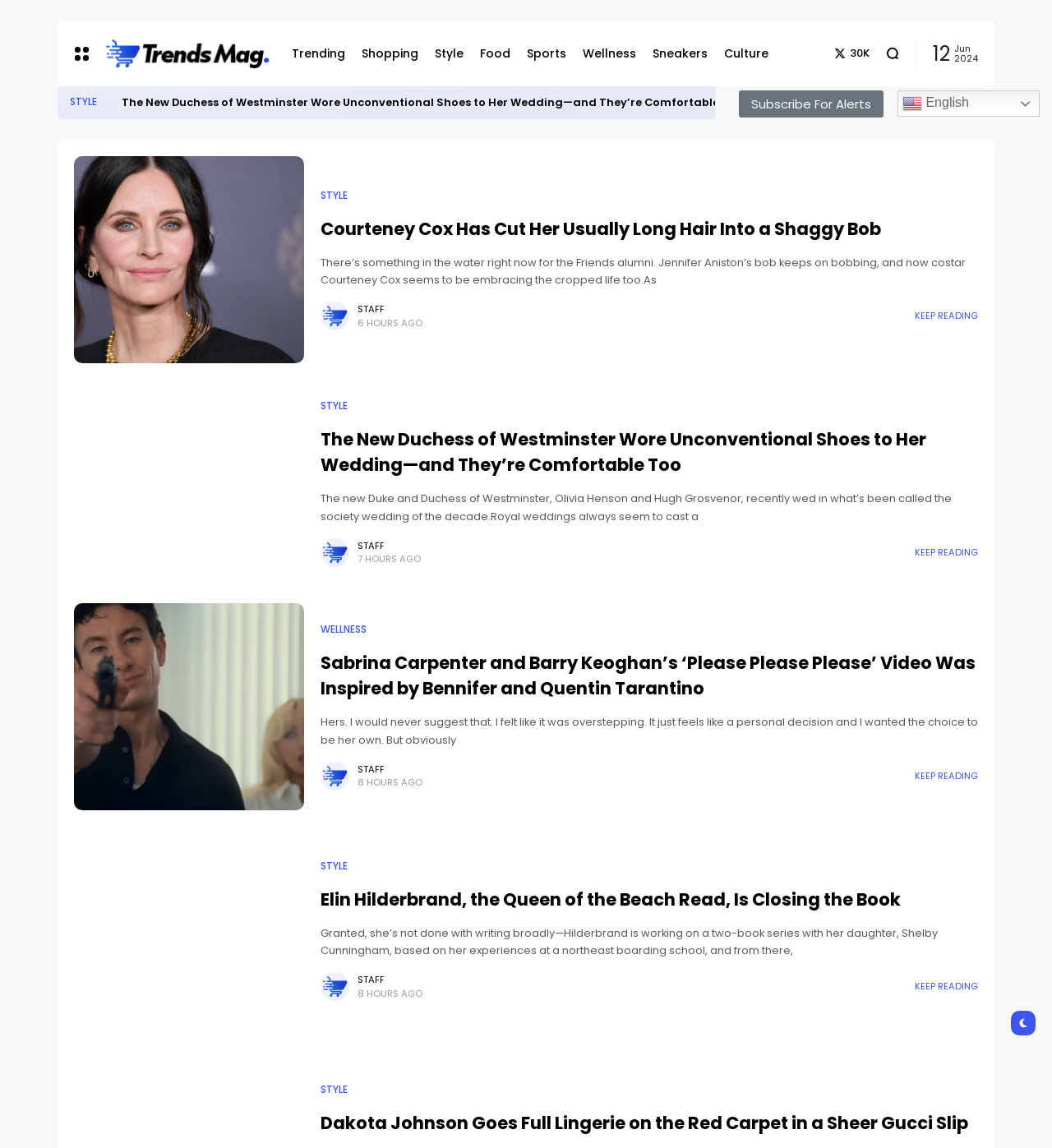Identify the bounding box coordinates of the part that should be clicked to carry out this instruction: "Register Now for Streaming Media Connect".

None